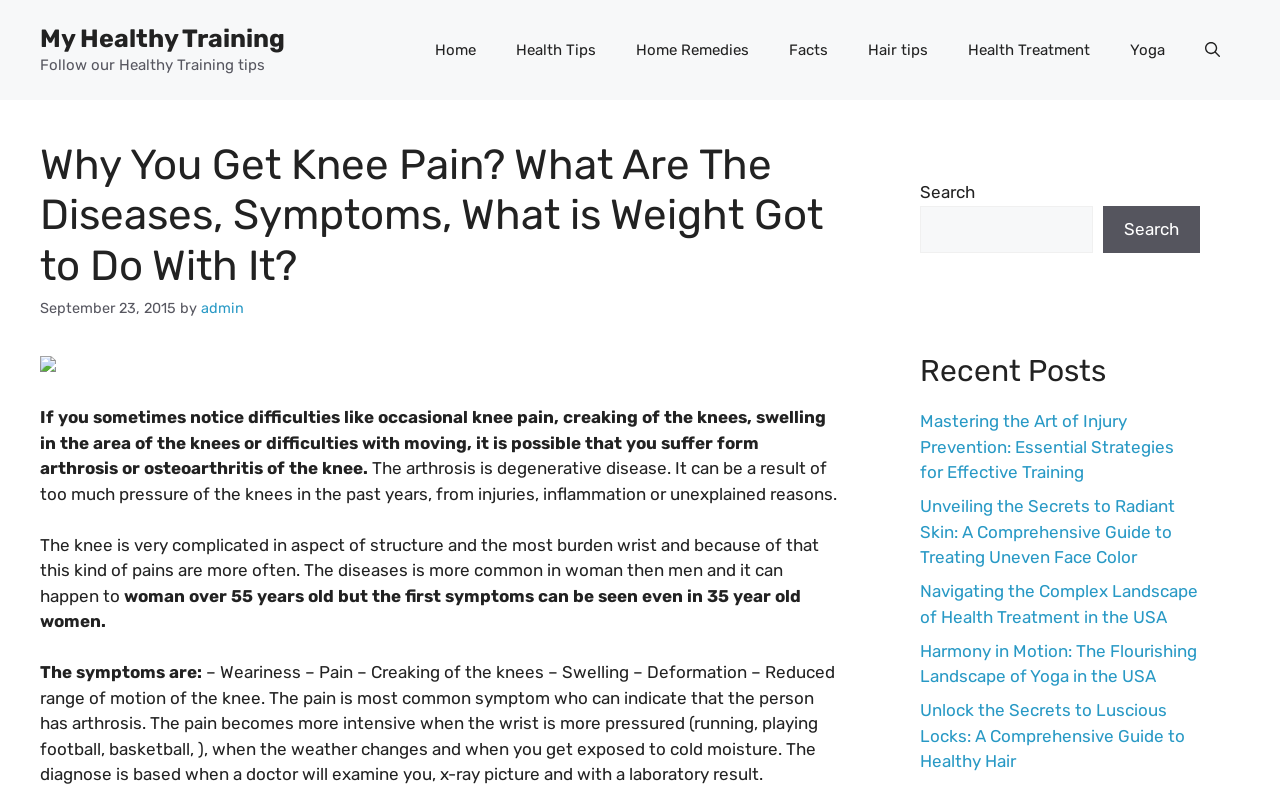Locate the bounding box coordinates of the element's region that should be clicked to carry out the following instruction: "Search for a topic". The coordinates need to be four float numbers between 0 and 1, i.e., [left, top, right, bottom].

[0.719, 0.256, 0.854, 0.315]